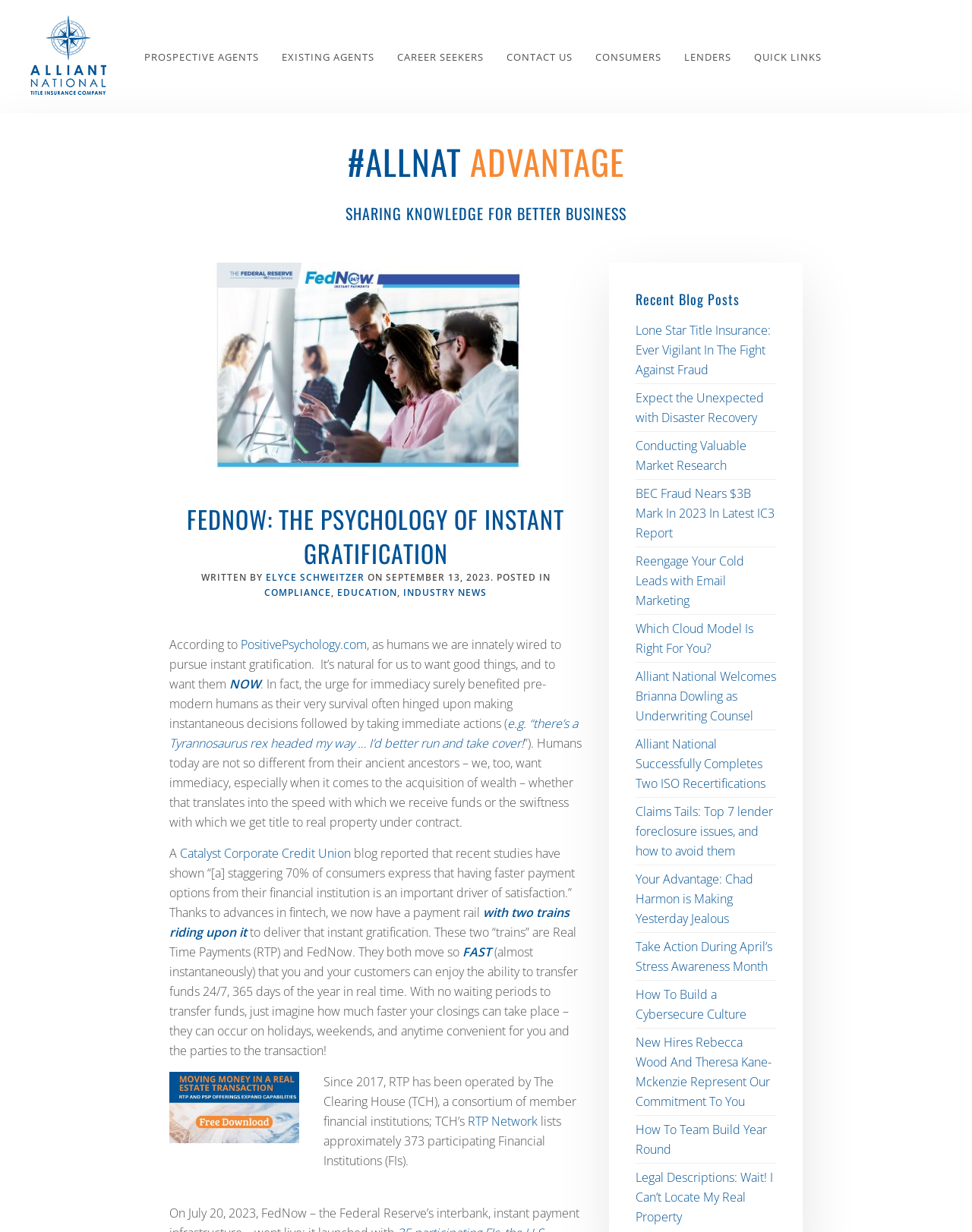Please give a succinct answer to the question in one word or phrase:
What is the company logo above the navigation menu?

Alliant National Title Insurance Company